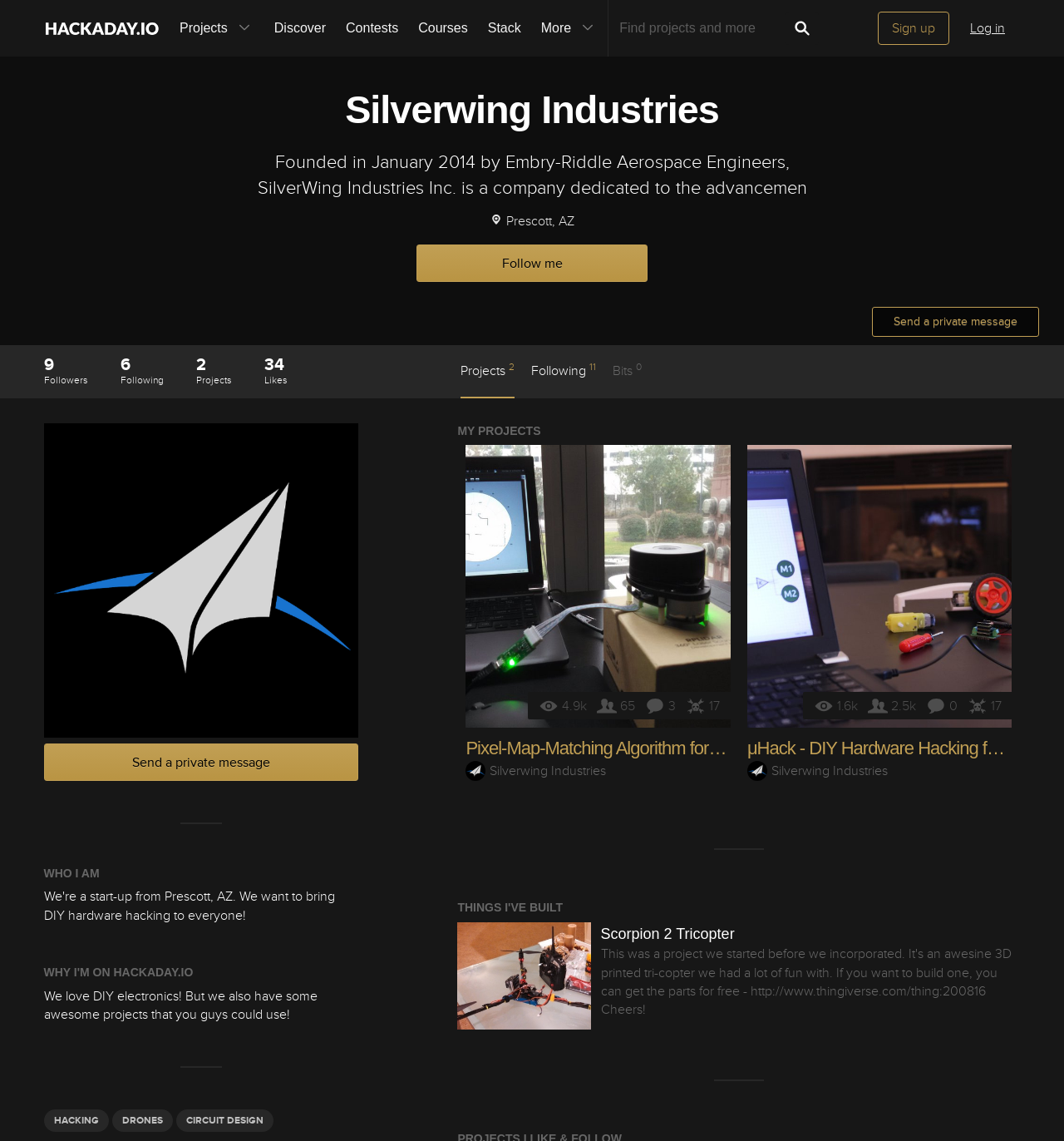Please identify the coordinates of the bounding box that should be clicked to fulfill this instruction: "Follow Silverwing Industries".

[0.391, 0.214, 0.609, 0.247]